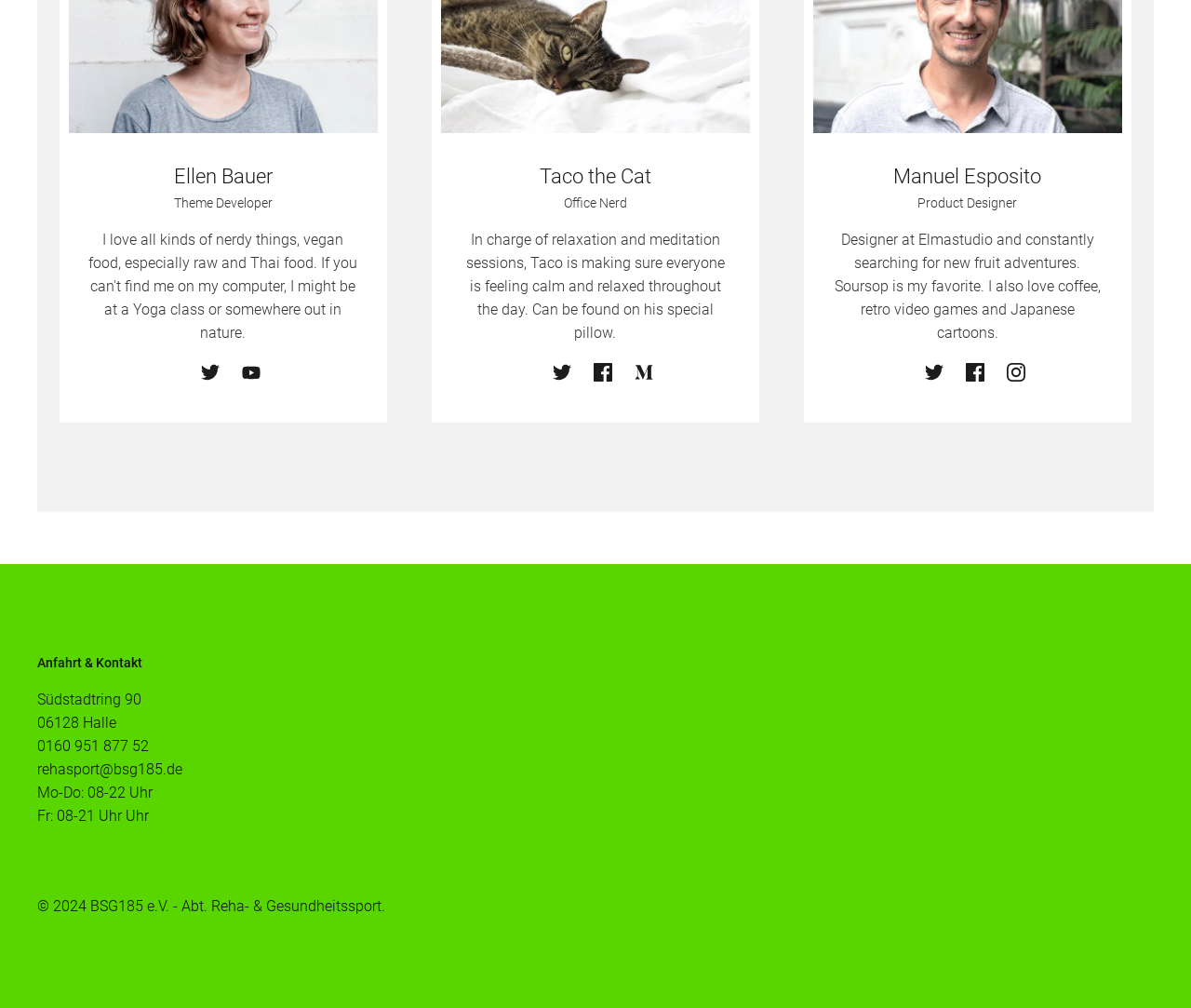What is Manuel's favorite fruit?
Using the details from the image, give an elaborate explanation to answer the question.

According to the webpage, Manuel Esposito Product Designer is 'constantly searching for new fruit adventures. Soursop is my favorite.' This indicates that Manuel's favorite fruit is soursop.